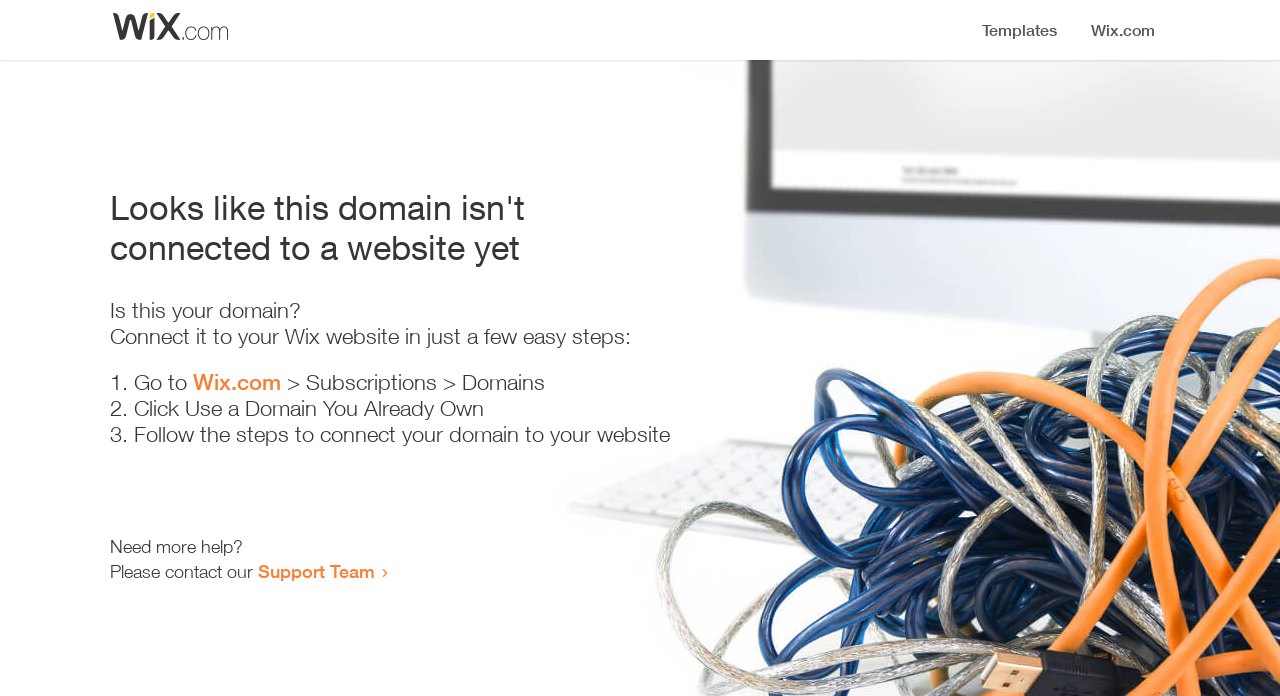Extract the main heading text from the webpage.

Looks like this domain isn't
connected to a website yet